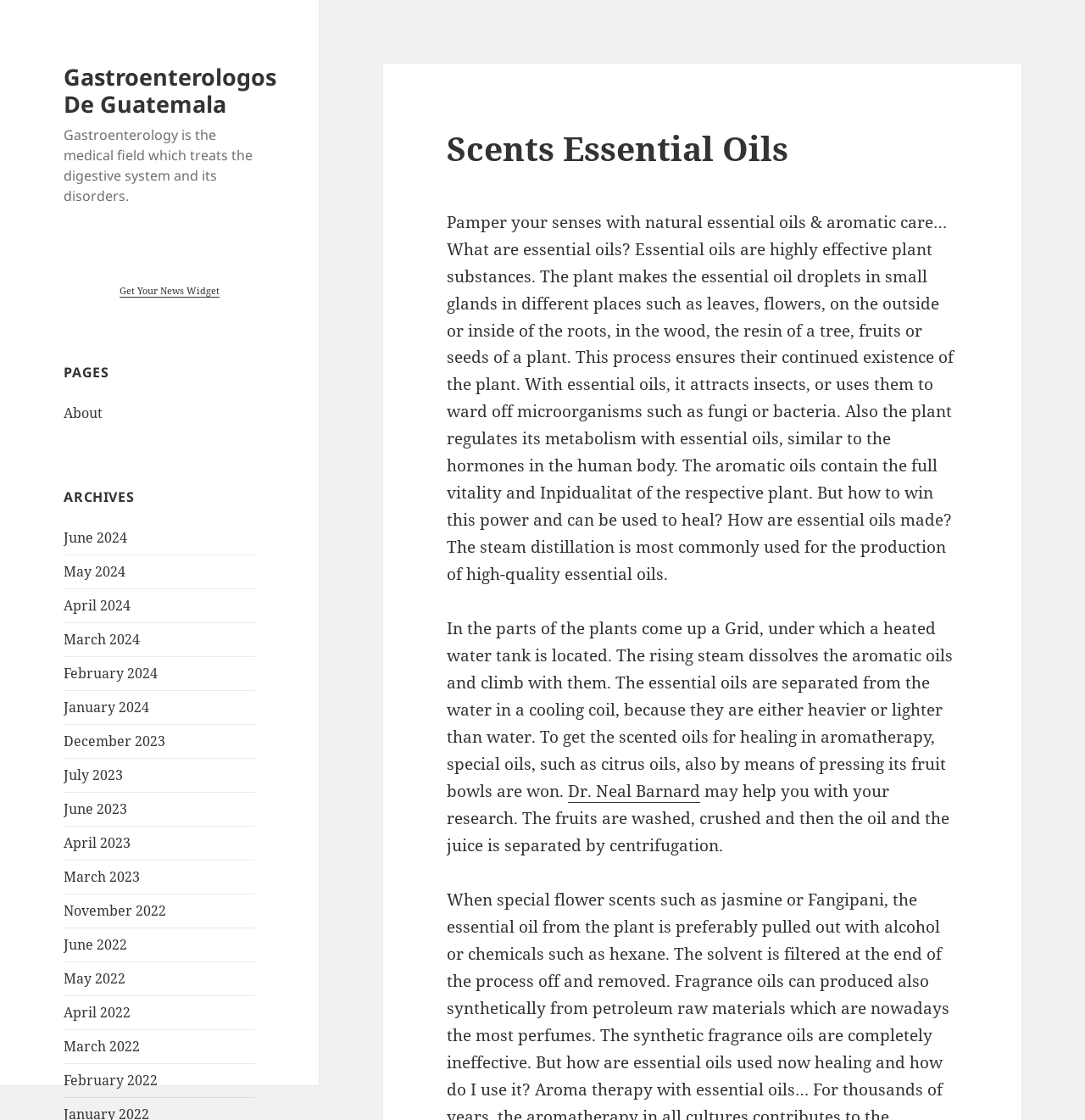With reference to the image, please provide a detailed answer to the following question: How are essential oils made?

According to the StaticText element, the steam distillation is most commonly used for the production of high-quality essential oils. This process involves heating water, which rises as steam and dissolves the aromatic oils, and then separating the essential oils from the water in a cooling coil.